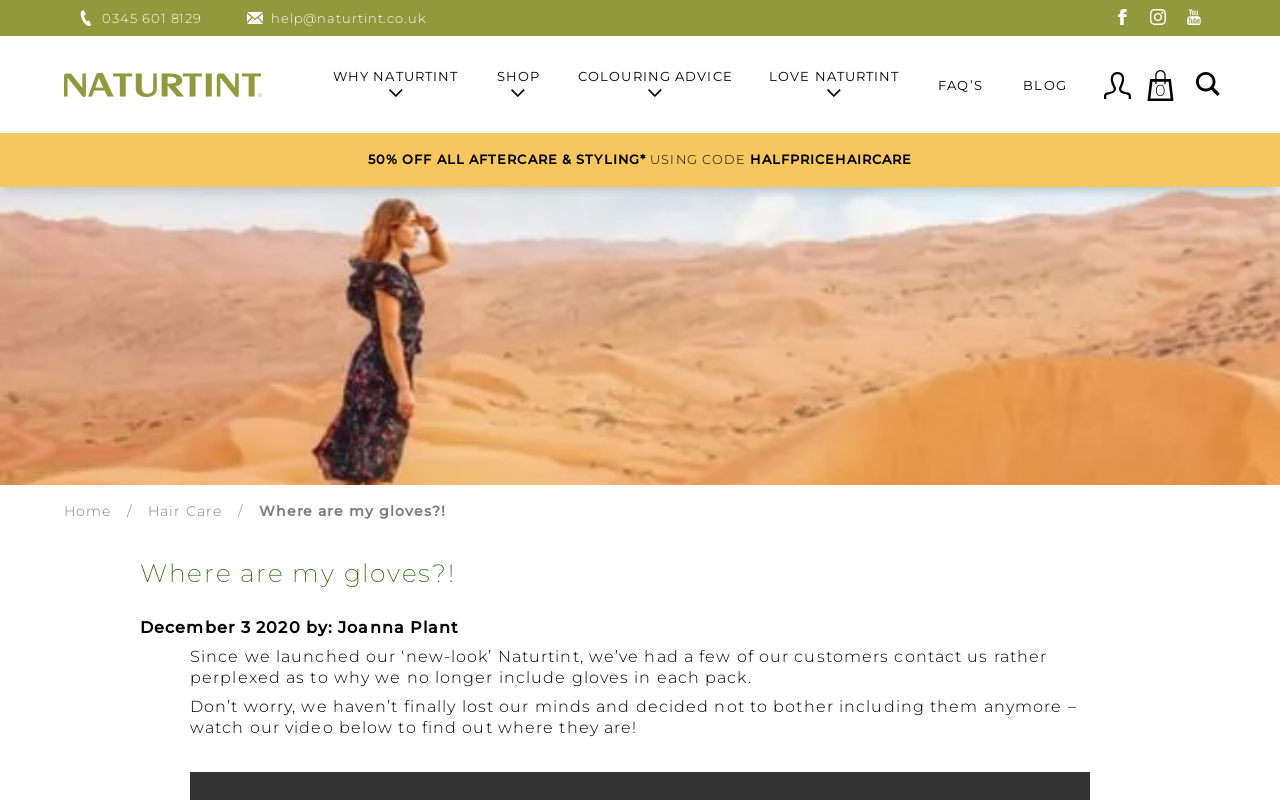Can you determine the main header of this webpage?

Where are my gloves?!